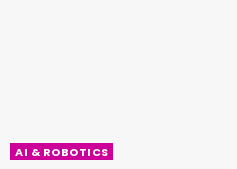What is the button labeled?
Please give a detailed and elaborate explanation in response to the question.

The button is clearly labeled 'AI & ROBOTICS', indicating that it links to content related to advancements, news, and discussions in the fields of artificial intelligence and robotics.